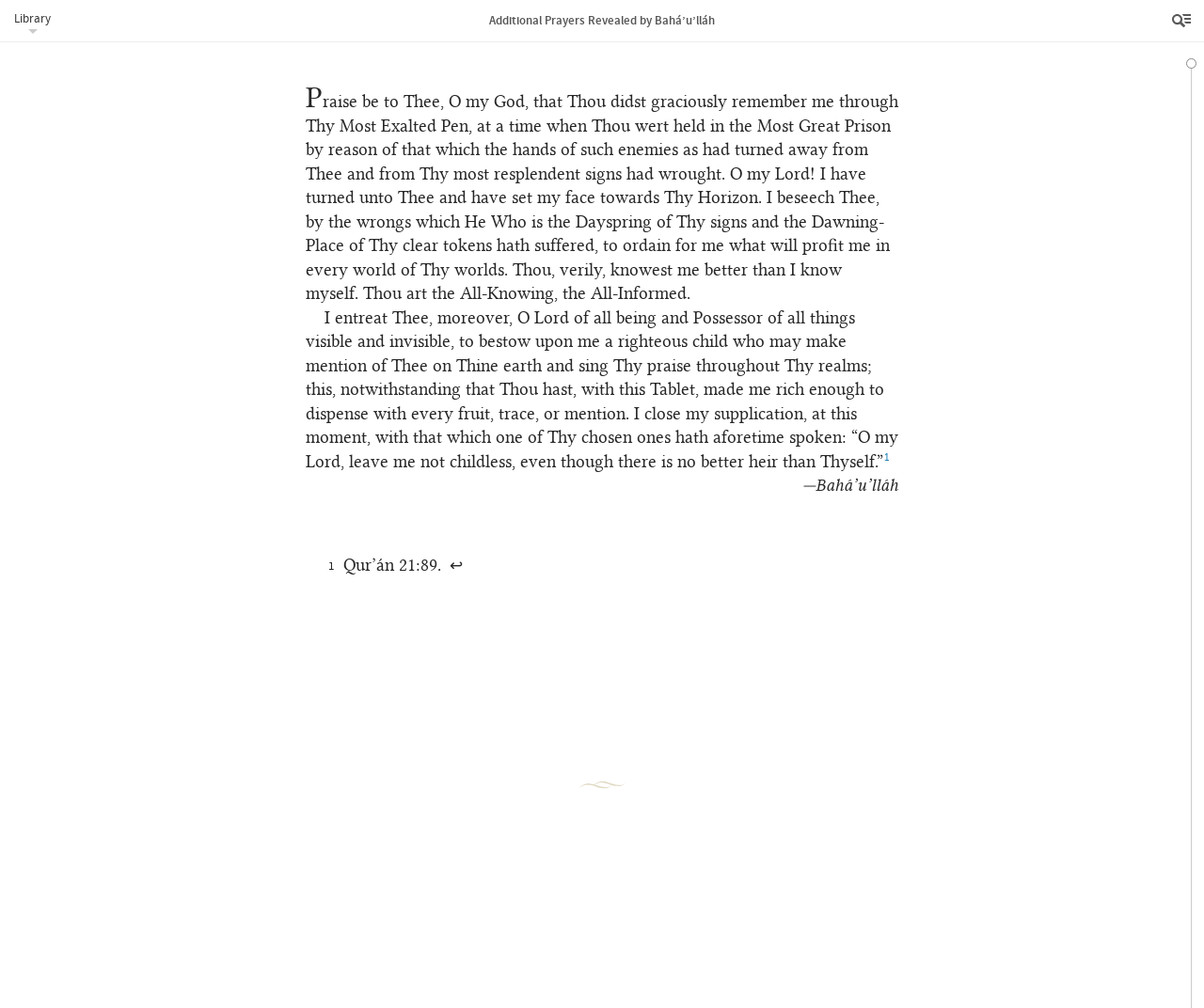What is the first word of the first prayer?
Provide a concise answer using a single word or phrase based on the image.

Praise